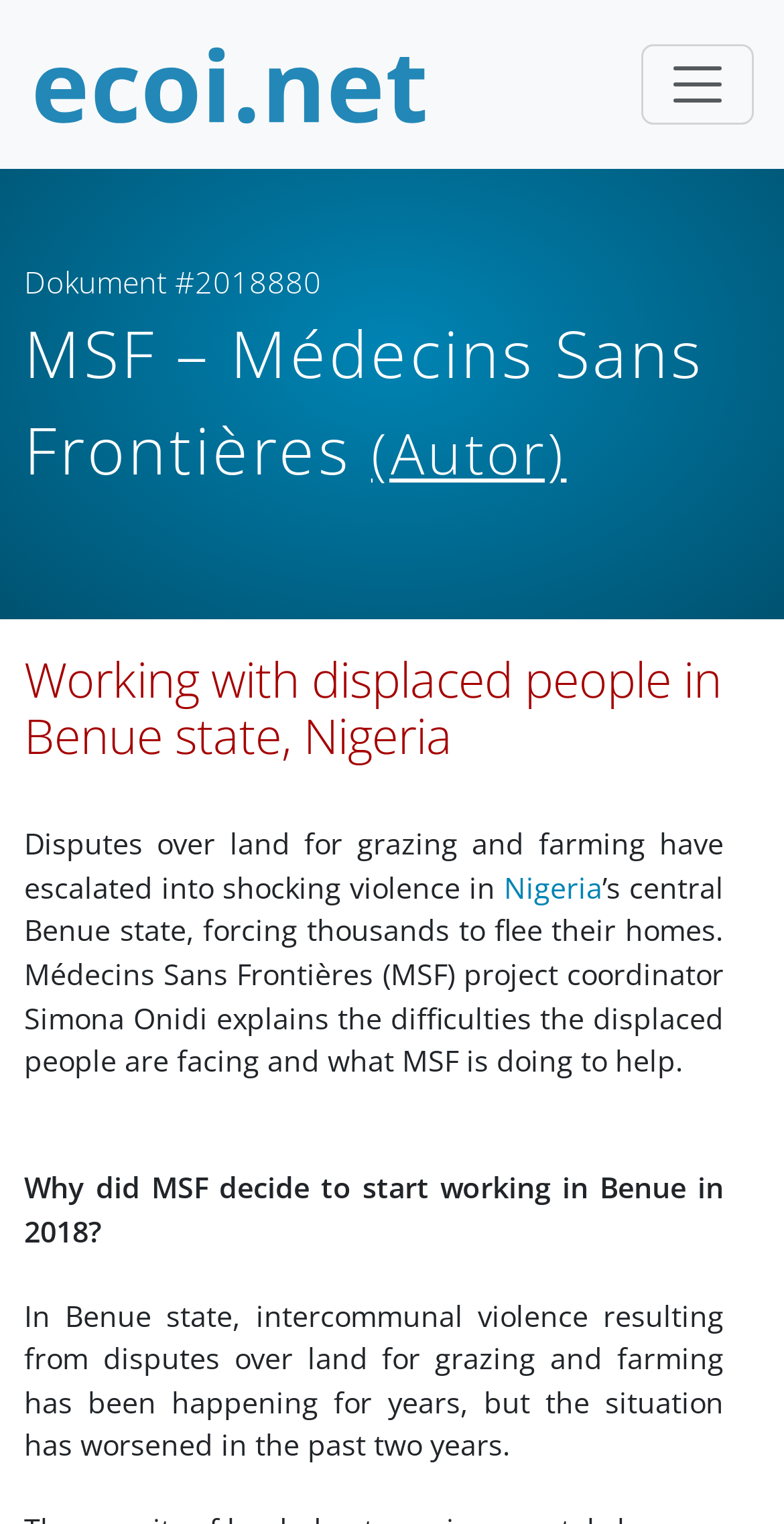What is the reason for the violence in Benue state?
From the image, respond using a single word or phrase.

Disputes over land